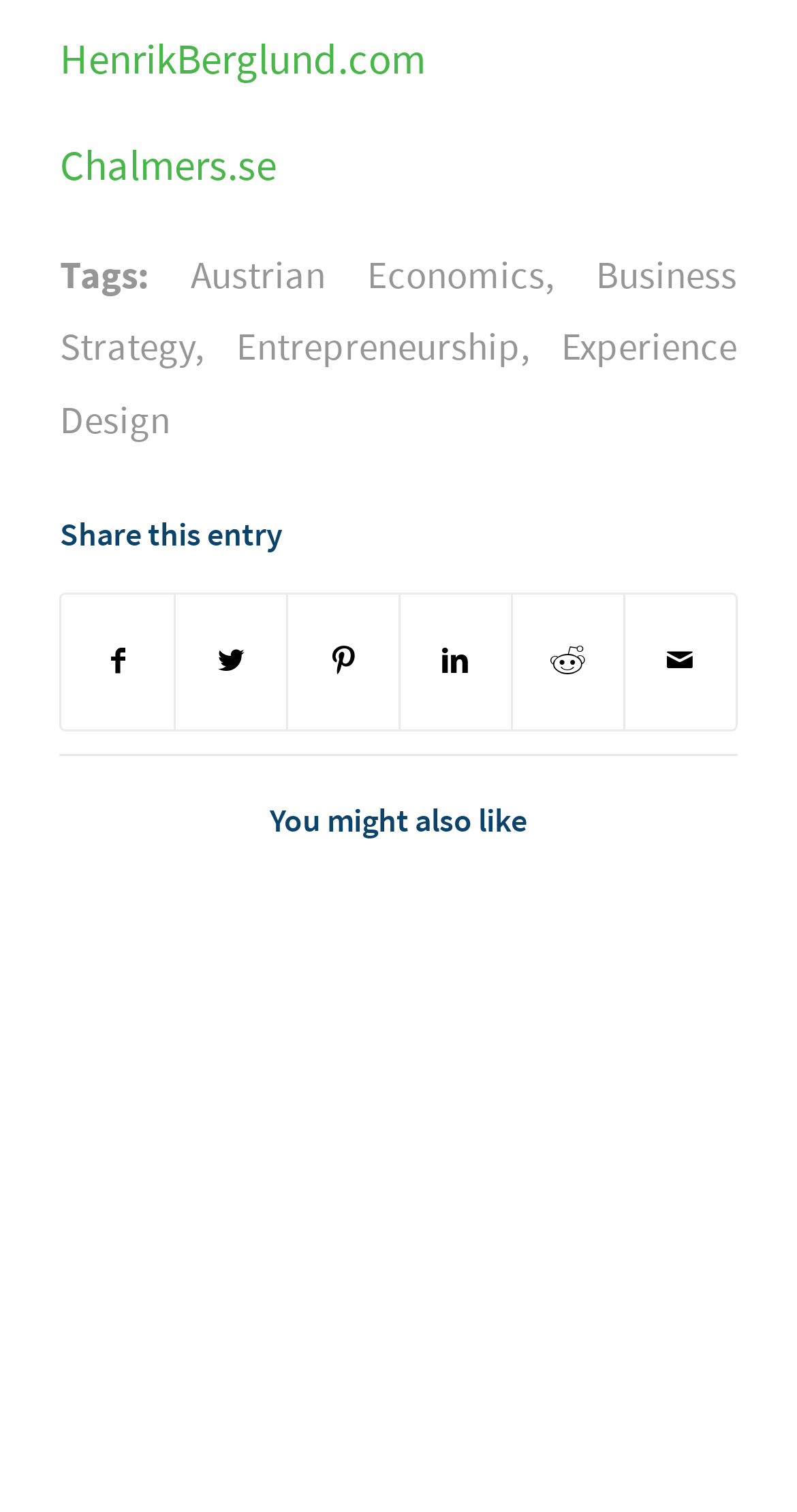What is the last topic listed in the footer?
Based on the content of the image, thoroughly explain and answer the question.

I examined the footer section and found a list of topics, with the last one being 'Experience Design', which is a link.